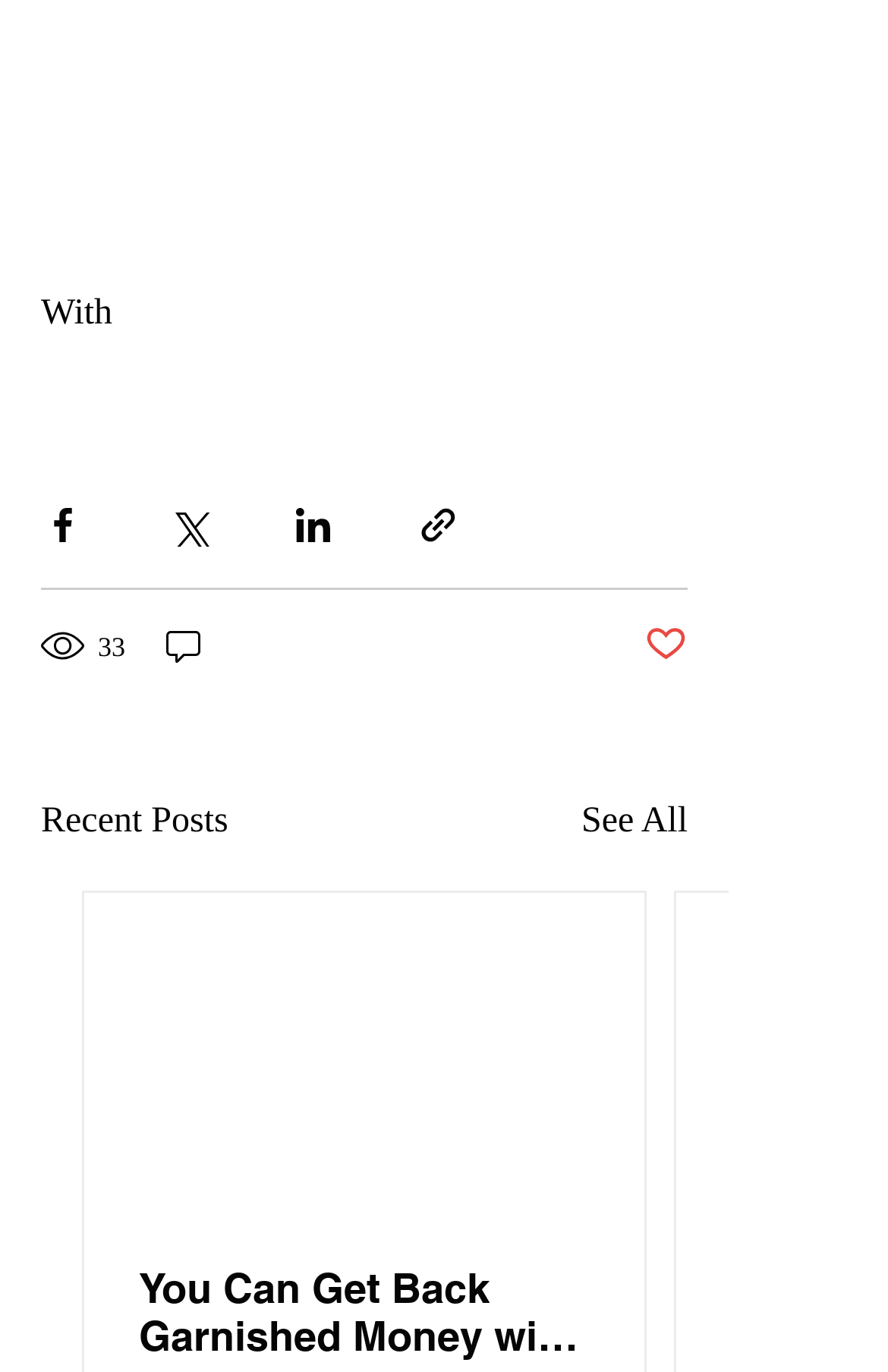Please determine the bounding box coordinates of the element to click on in order to accomplish the following task: "Visit the 've3bux.com' website". Ensure the coordinates are four float numbers ranging from 0 to 1, i.e., [left, top, right, bottom].

None